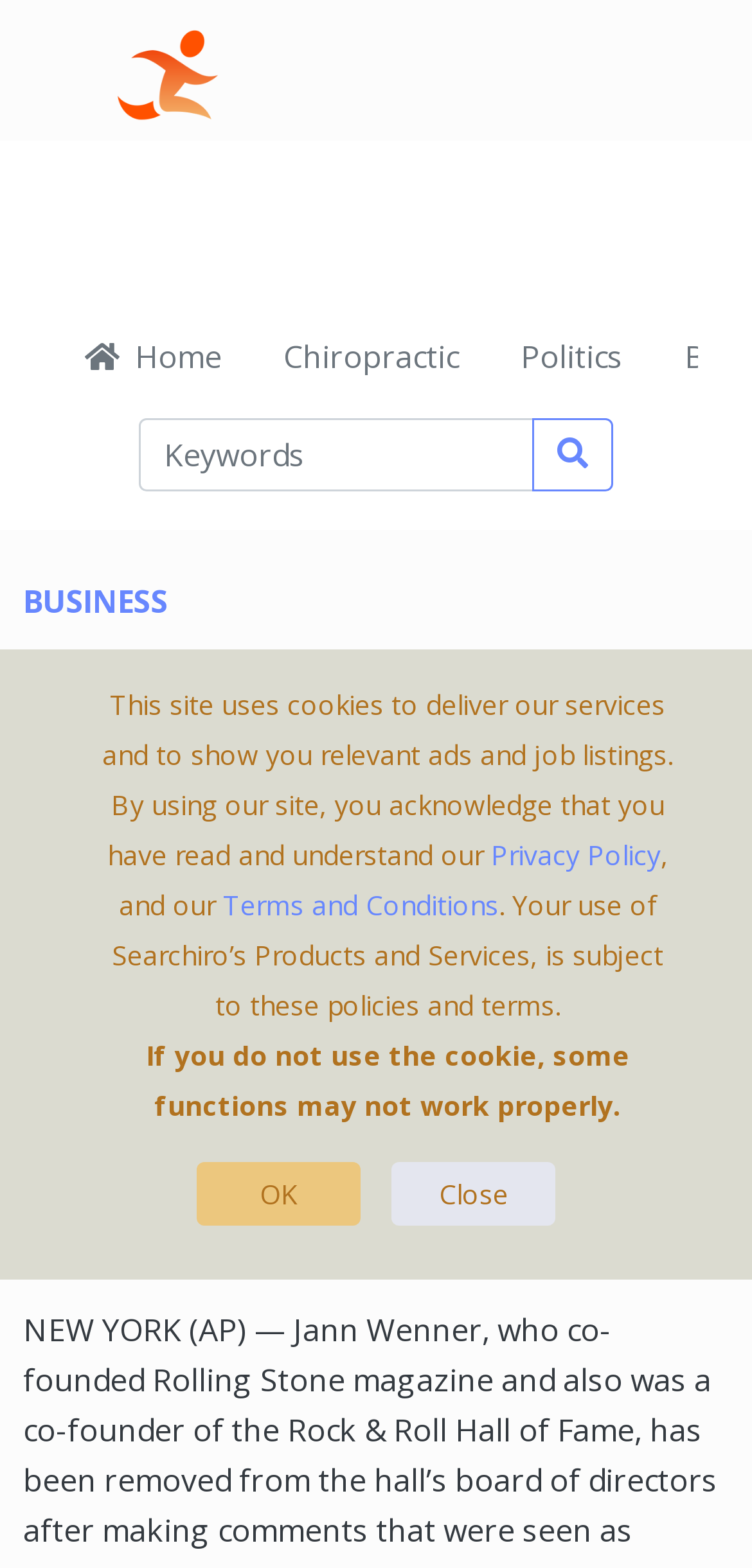Can you provide the bounding box coordinates for the element that should be clicked to implement the instruction: "Go to home page"?

[0.072, 0.197, 0.336, 0.258]